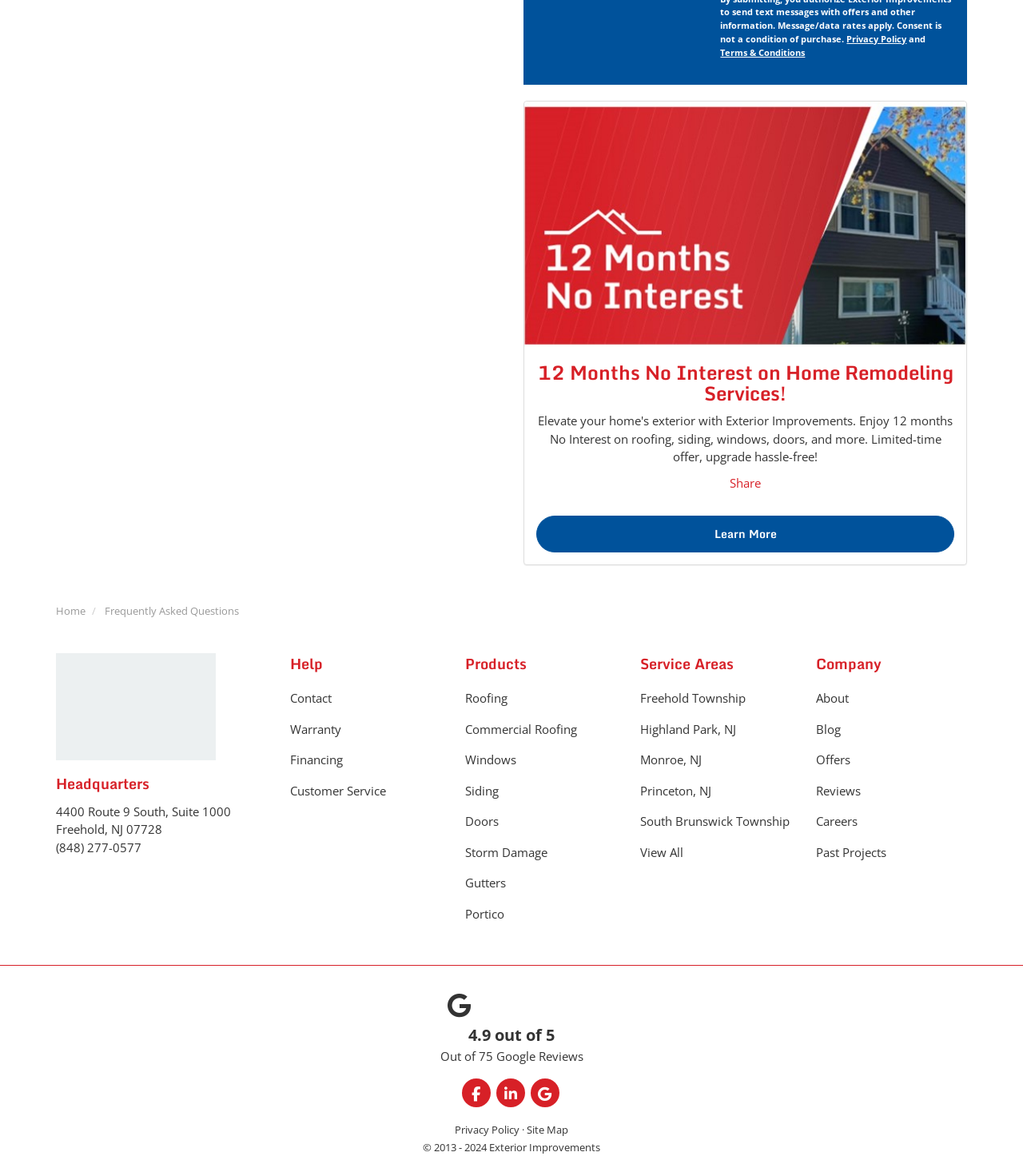Provide the bounding box coordinates for the specified HTML element described in this description: "alt="12 Months No Interest"". The coordinates should be four float numbers ranging from 0 to 1, in the format [left, top, right, bottom].

[0.512, 0.086, 0.945, 0.297]